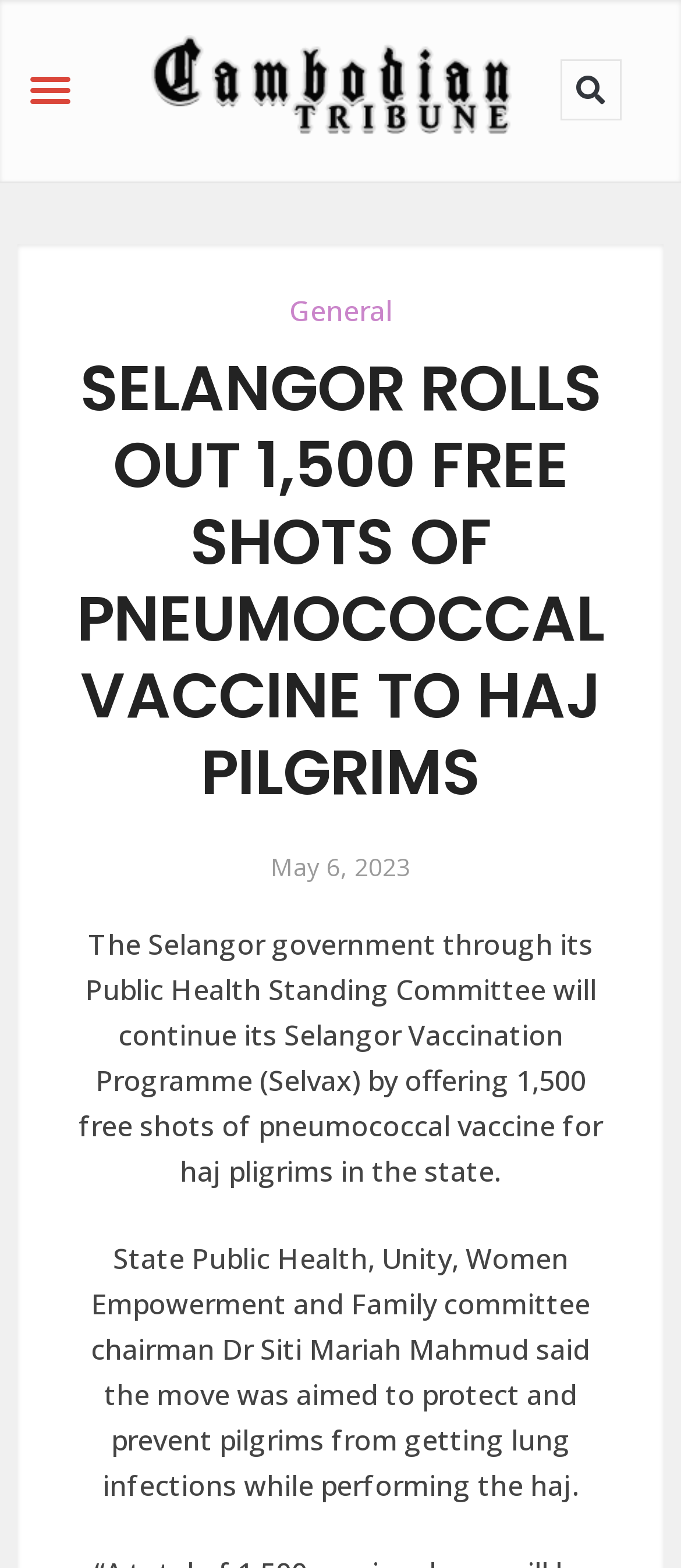Locate the UI element described as follows: "May 6, 2023". Return the bounding box coordinates as four float numbers between 0 and 1 in the order [left, top, right, bottom].

[0.397, 0.54, 0.603, 0.565]